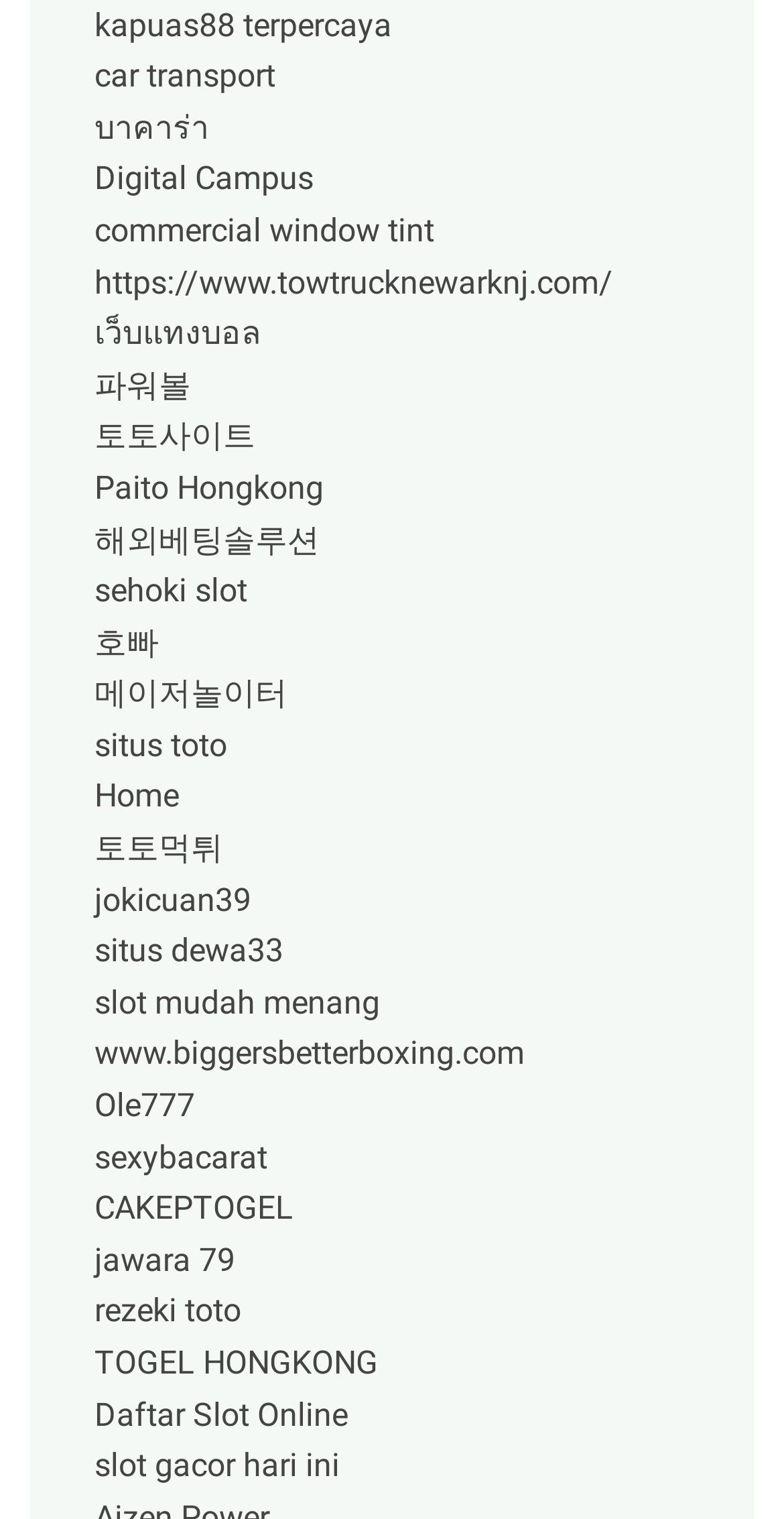What is the topic of the link with the text 'บาคาร่า'?
Look at the image and answer the question with a single word or phrase.

Online casino